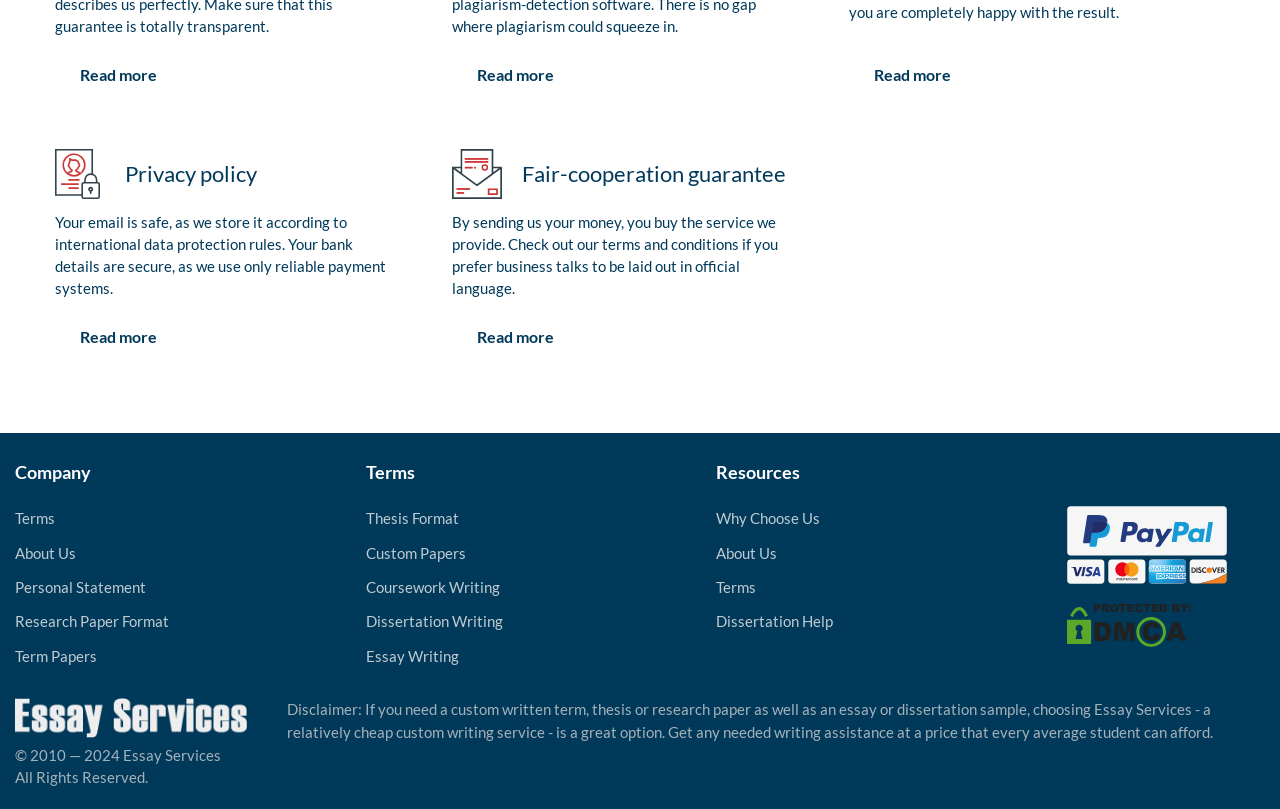Identify the bounding box coordinates for the element you need to click to achieve the following task: "Read more about privacy policy". Provide the bounding box coordinates as four float numbers between 0 and 1, in the form [left, top, right, bottom].

[0.043, 0.181, 0.312, 0.249]